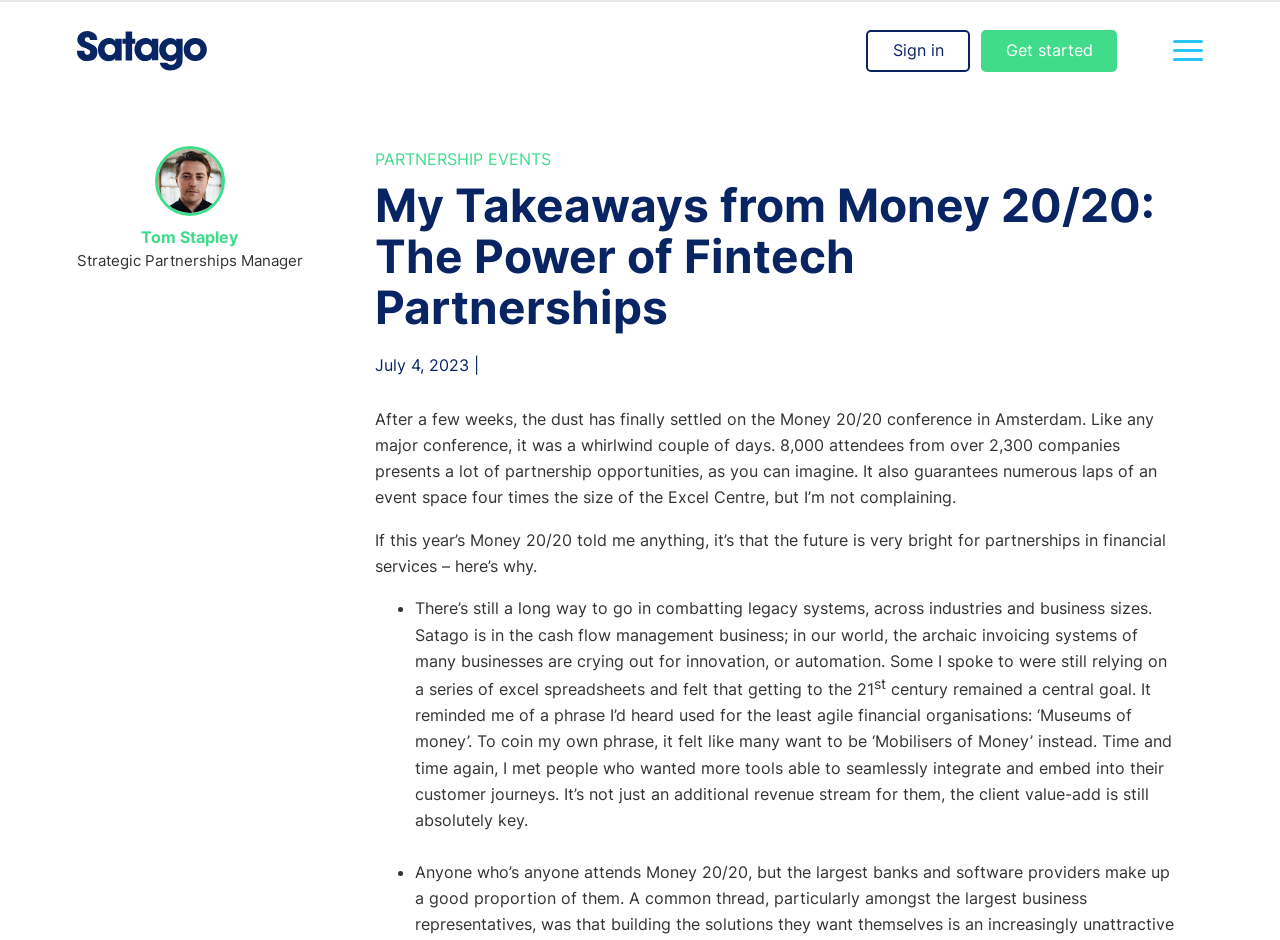Describe every aspect of the webpage in a detailed manner.

The webpage appears to be a blog post or article titled "My Takeaways from Money 20/20: The Power of Fintech Partnerships" by Tom Stapley, a Strategic Partnerships Manager. At the top of the page, there is a horizontal separator line. Below the separator, there are three links: an empty link, "Sign in", and "Get started", aligned horizontally. To the right of these links, there is a button with an image. 

Below these elements, there is a section with Tom Stapley's image, his title, and a heading that matches the title of the webpage. The heading is followed by a date, "July 4, 2023". 

The main content of the webpage is a series of paragraphs discussing the author's takeaways from the Money 20/20 conference in Amsterdam. The text describes the conference as a whirlwind couple of days with 8,000 attendees from over 2,300 companies, presenting many partnership opportunities. The author highlights the importance of partnerships in financial services and mentions that the future looks bright for such partnerships.

The text is organized into sections, with bullet points marking the start of new ideas. The first bullet point discusses the need to combat legacy systems in industries and businesses of all sizes. The second bullet point talks about the desire for tools that can seamlessly integrate and embed into customer journeys, providing value to clients.

Throughout the webpage, there are no other images besides the author's image and the image on the button. The overall structure of the webpage is clean, with clear headings and concise text.